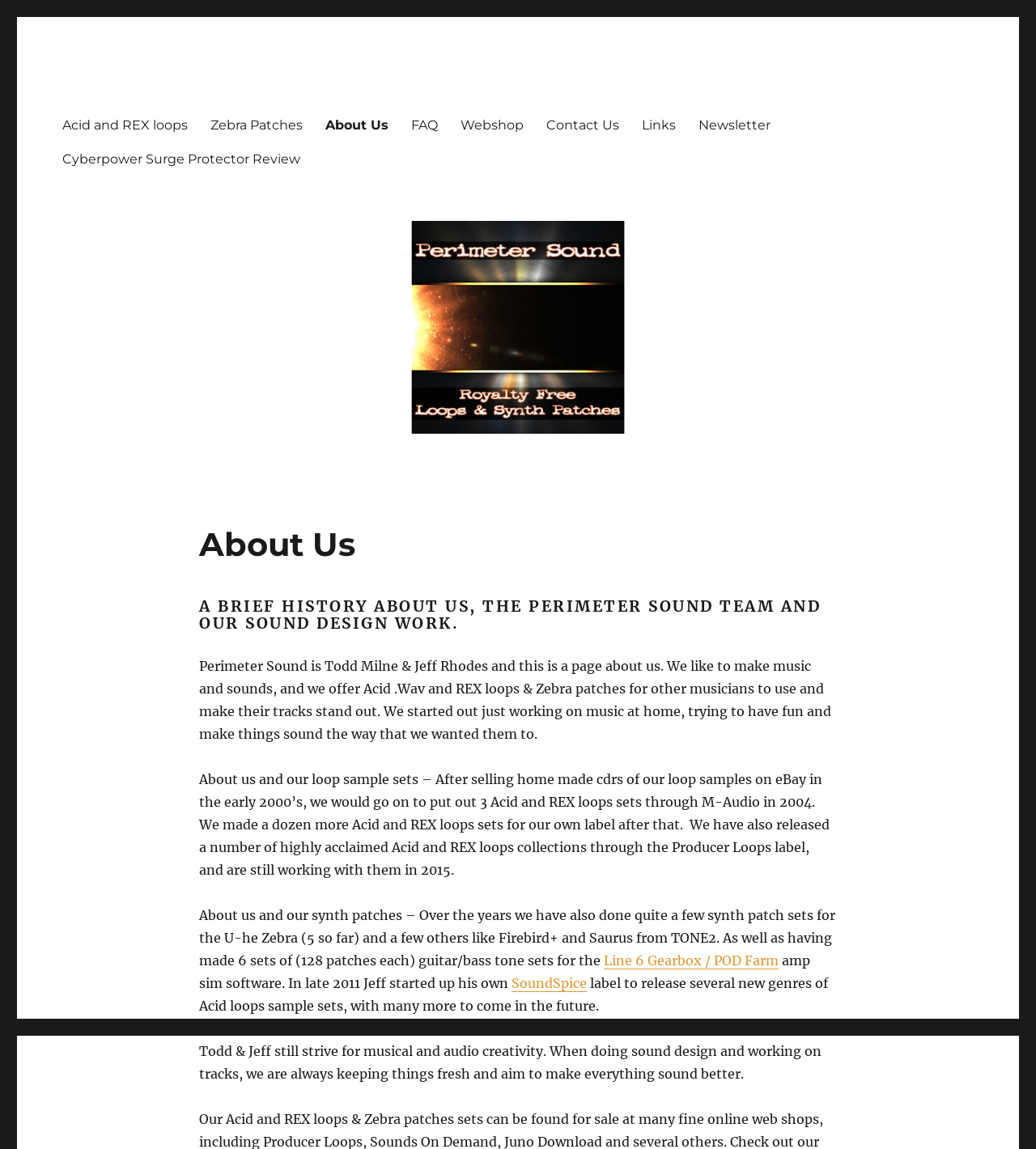Determine the bounding box coordinates of the UI element that matches the following description: "Terms of Use". The coordinates should be four float numbers between 0 and 1 in the format [left, top, right, bottom].

None